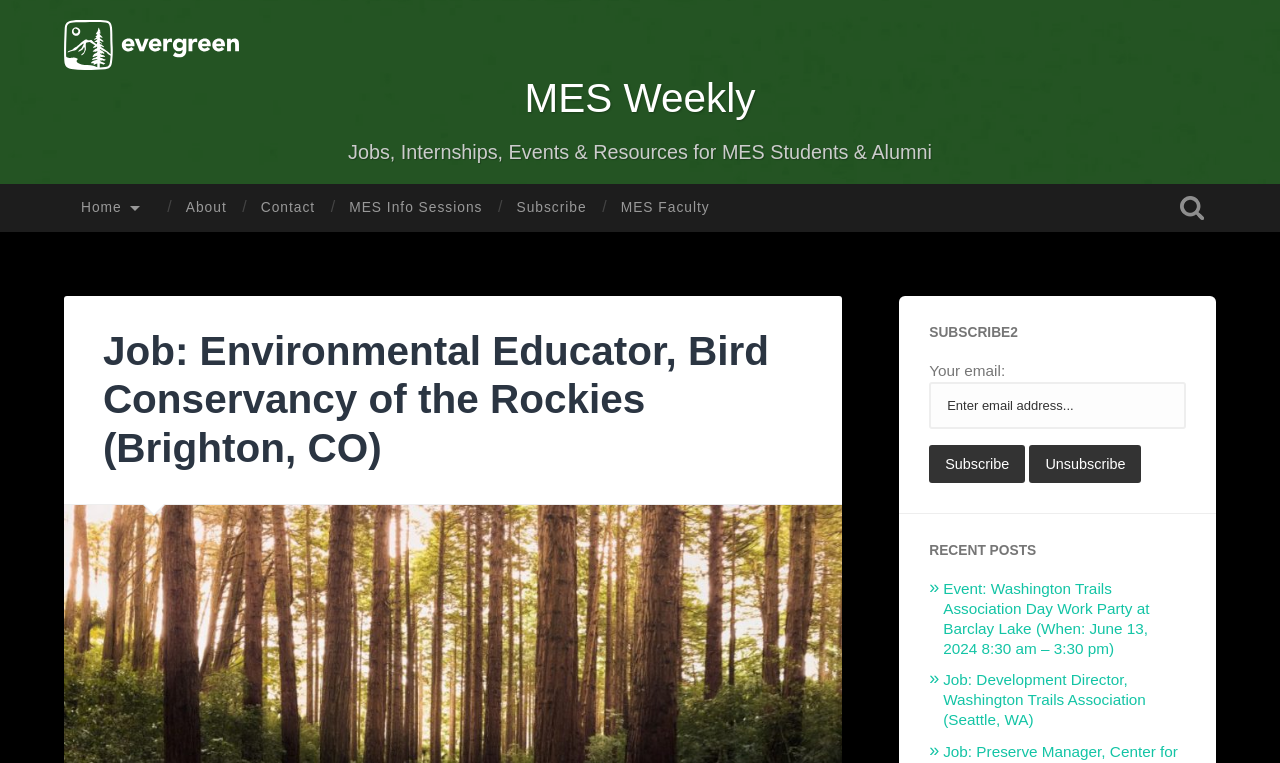Generate a comprehensive description of the contents of the webpage.

This webpage appears to be a job posting page, specifically for an Environmental Educator position at the Bird Conservancy of the Rockies in Brighton, CO. 

At the top left of the page, there is a link to "The Evergreen State College" accompanied by an image of the college's logo. 

Below this, there are two headings: "MES Weekly" and "Jobs, Internships, Events & Resources for MES Students & Alumni". 

To the right of these headings, there are several links to different pages, including "Home", "About", "Contact", "MES Info Sessions", "Subscribe", and "MES Faculty". 

Further down the page, there is a heading with the job title "Job: Environmental Educator, Bird Conservancy of the Rockies (Brighton, CO)" and a link to the job posting. 

On the right side of the page, there is a subscription section with a heading "SUBSCRIBE2", a text box to enter an email address, and two buttons to "Subscribe" or "Unsubscribe". 

Below the subscription section, there is a heading "RECENT POSTS" followed by two links to recent posts, one for an event and one for a job posting.